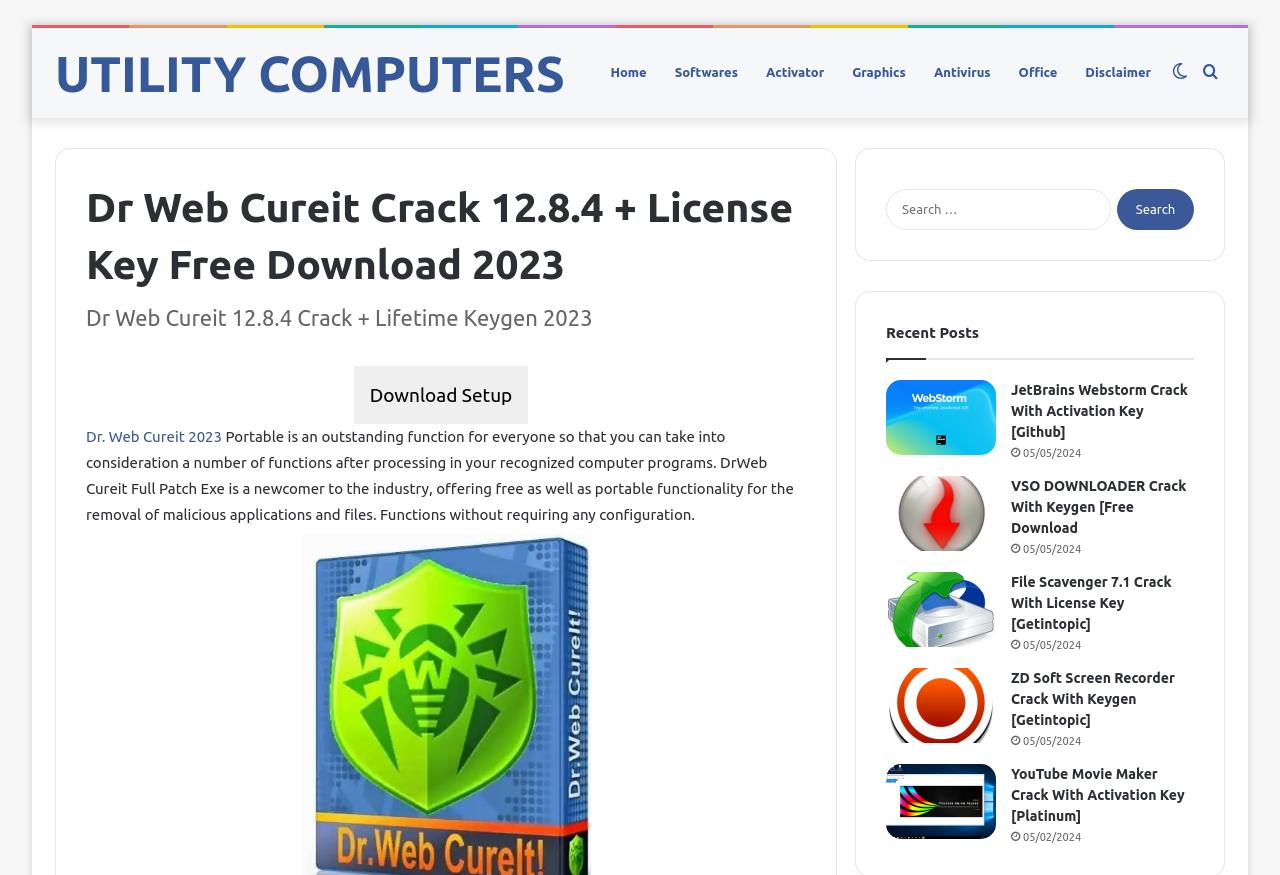Generate a comprehensive description of the webpage content.

The webpage is about Dr. Web Cureit, a software for removing malicious applications and files. At the top, there is a primary navigation menu with links to various categories such as "UTILITY COMPUTERS", "Home", "Softwares", "Activator", "Graphics", "Antivirus", "Office", and "Disclaimer". 

Below the navigation menu, there is a header section with two headings: "Dr Web Cureit Crack 12.8.4 + License Key Free Download 2023" and "Dr Web Cureit 12.8.4 Crack + Lifetime Keygen 2023". 

To the right of the headings, there is a "Download Setup" button. Below the headings, there is a paragraph of text describing Dr. Web Cureit as a portable function for removing malicious applications and files.

On the right side of the page, there is a search box with a "Search" button. Below the search box, there is a section labeled "Recent Posts" with several links to software cracks, including JetBrains Webstorm Crack, VSO Downloader Crack, File Scavenger 7.1 Crack, ZD Soft Screen Recorder Crack, and YouTube Movie Maker Crack. Each link has a corresponding image and a date "05/05/2024" or "05/02/2024" next to it.